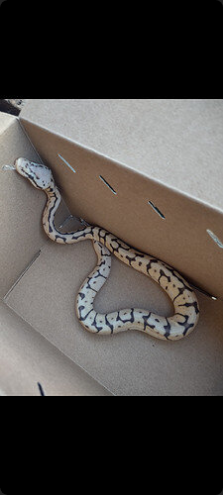With reference to the image, please provide a detailed answer to the following question: What is the purpose of the ventilation holes?

The presence of ventilation holes on the cardboard box suggests that the box is designed to house the snake safely. This implies that the ventilation holes are intended to provide a safe environment for the snake, allowing it to breathe and thrive.